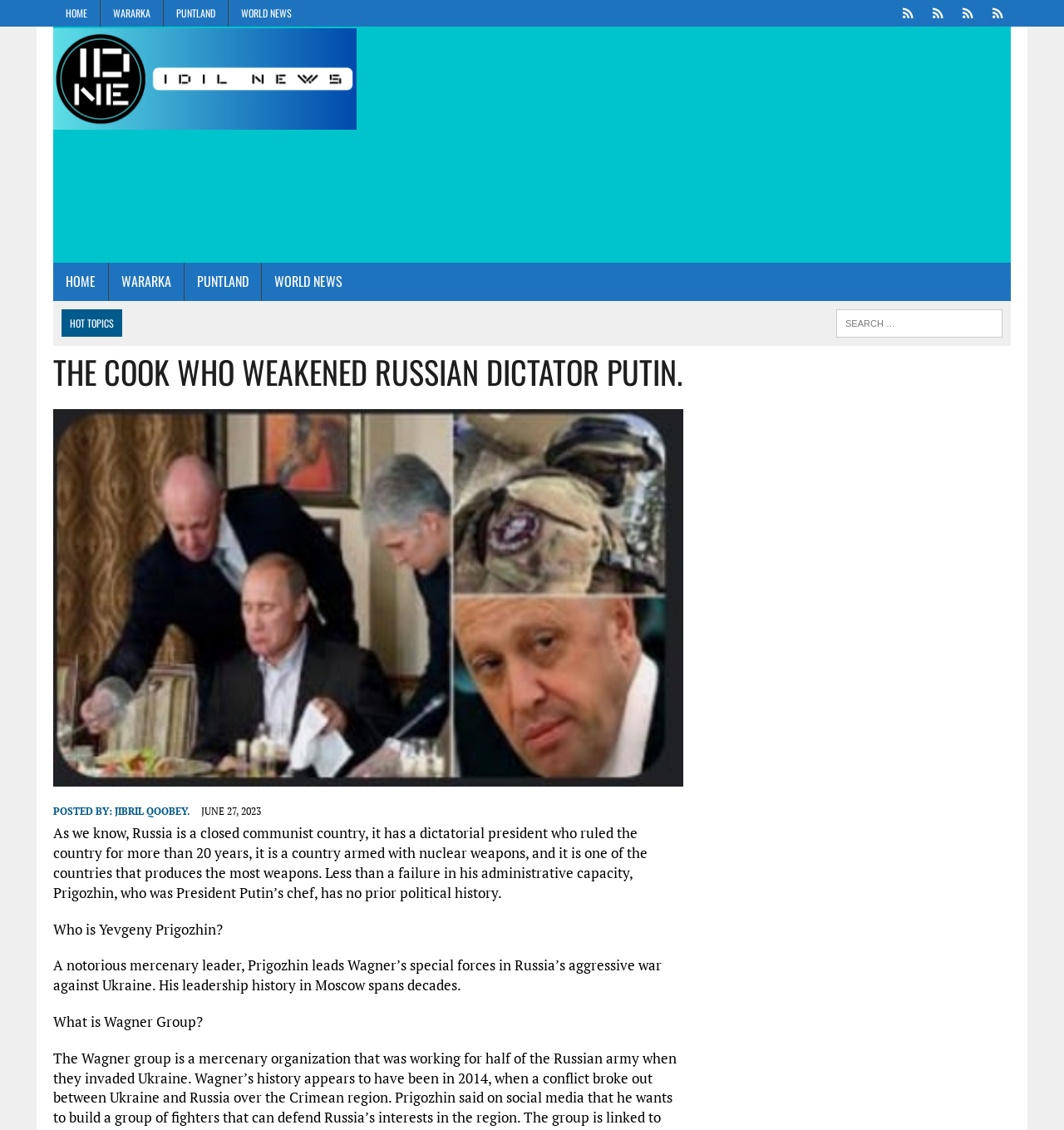How many main categories are there in the top navigation menu?
Respond to the question with a single word or phrase according to the image.

4